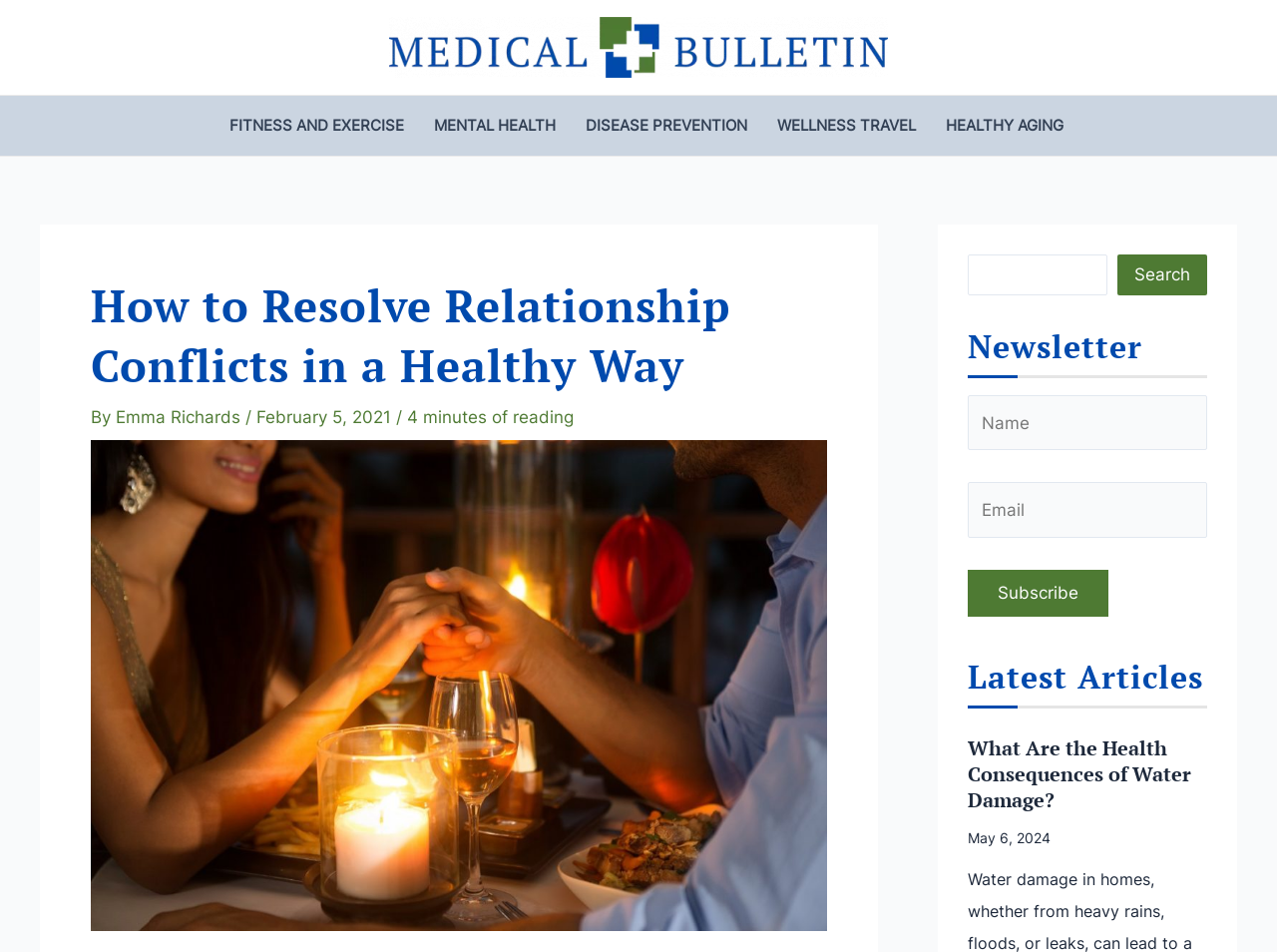For the given element description Search, determine the bounding box coordinates of the UI element. The coordinates should follow the format (top-left x, top-left y, bottom-right x, bottom-right y) and be within the range of 0 to 1.

[0.875, 0.267, 0.945, 0.31]